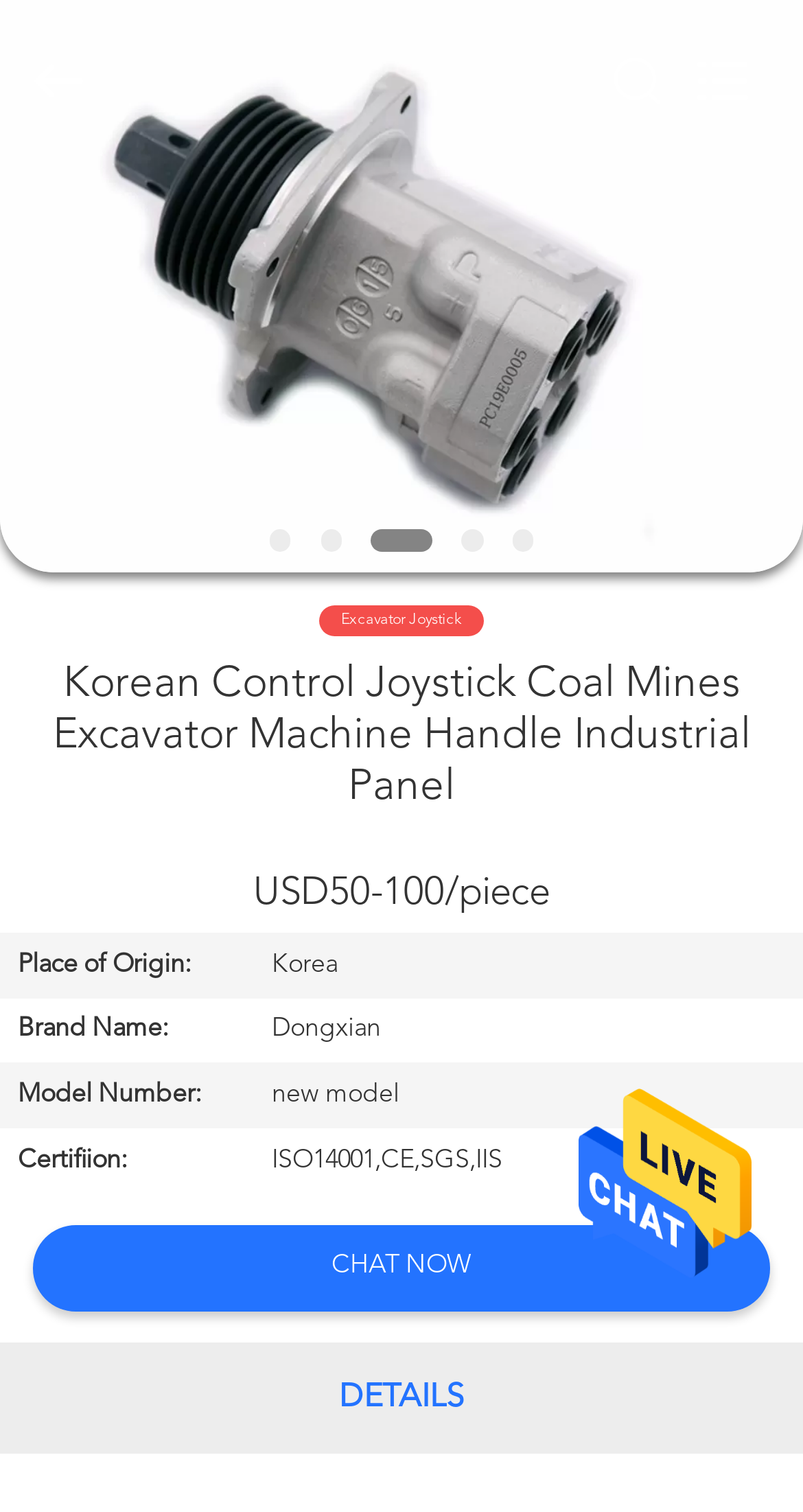Using the provided element description: "Contact Us", identify the bounding box coordinates. The coordinates should be four floats between 0 and 1 in the order [left, top, right, bottom].

[0.0, 0.613, 0.305, 0.688]